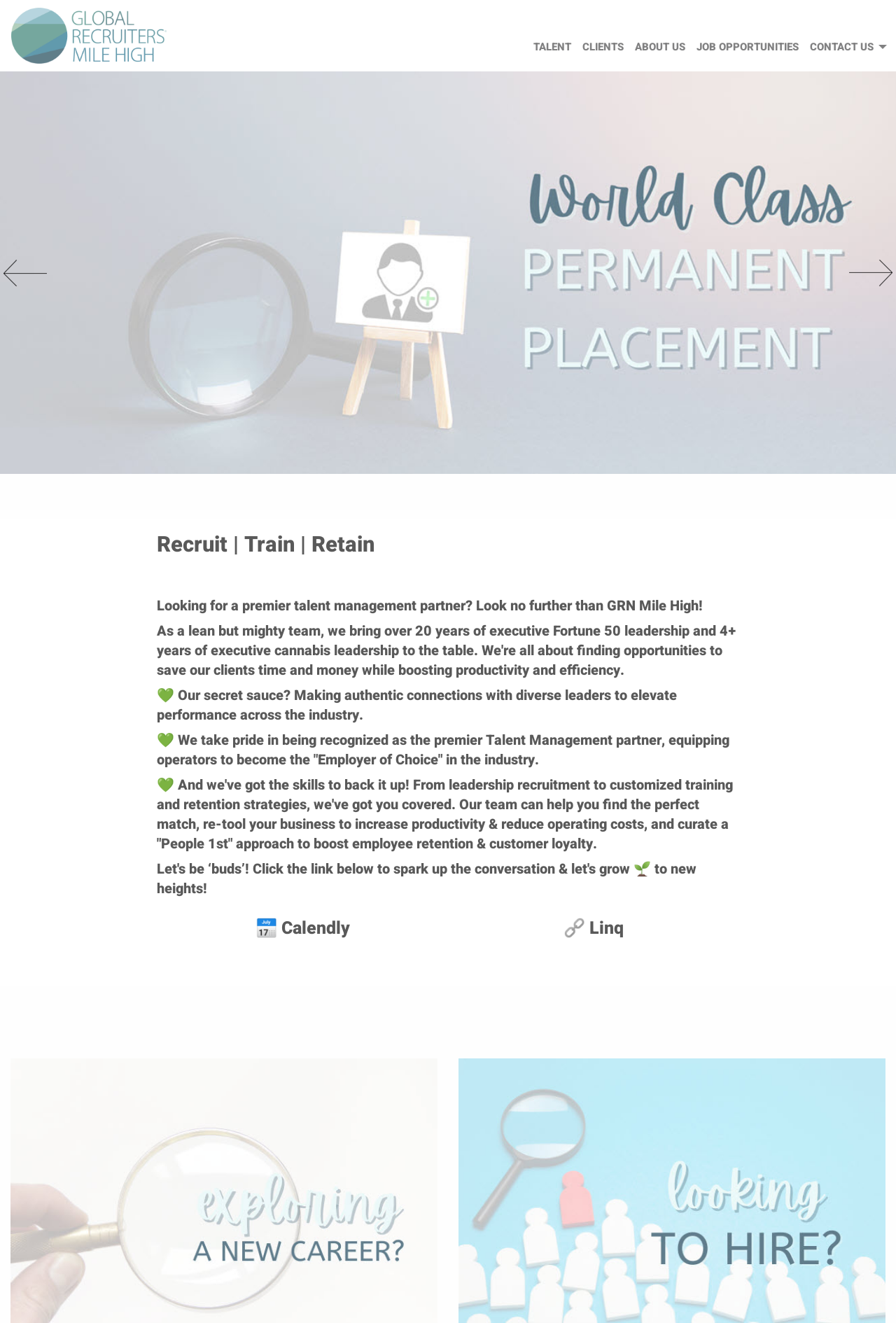Provide a single word or phrase answer to the question: 
What is the purpose of the right arrow button?

Next Slide